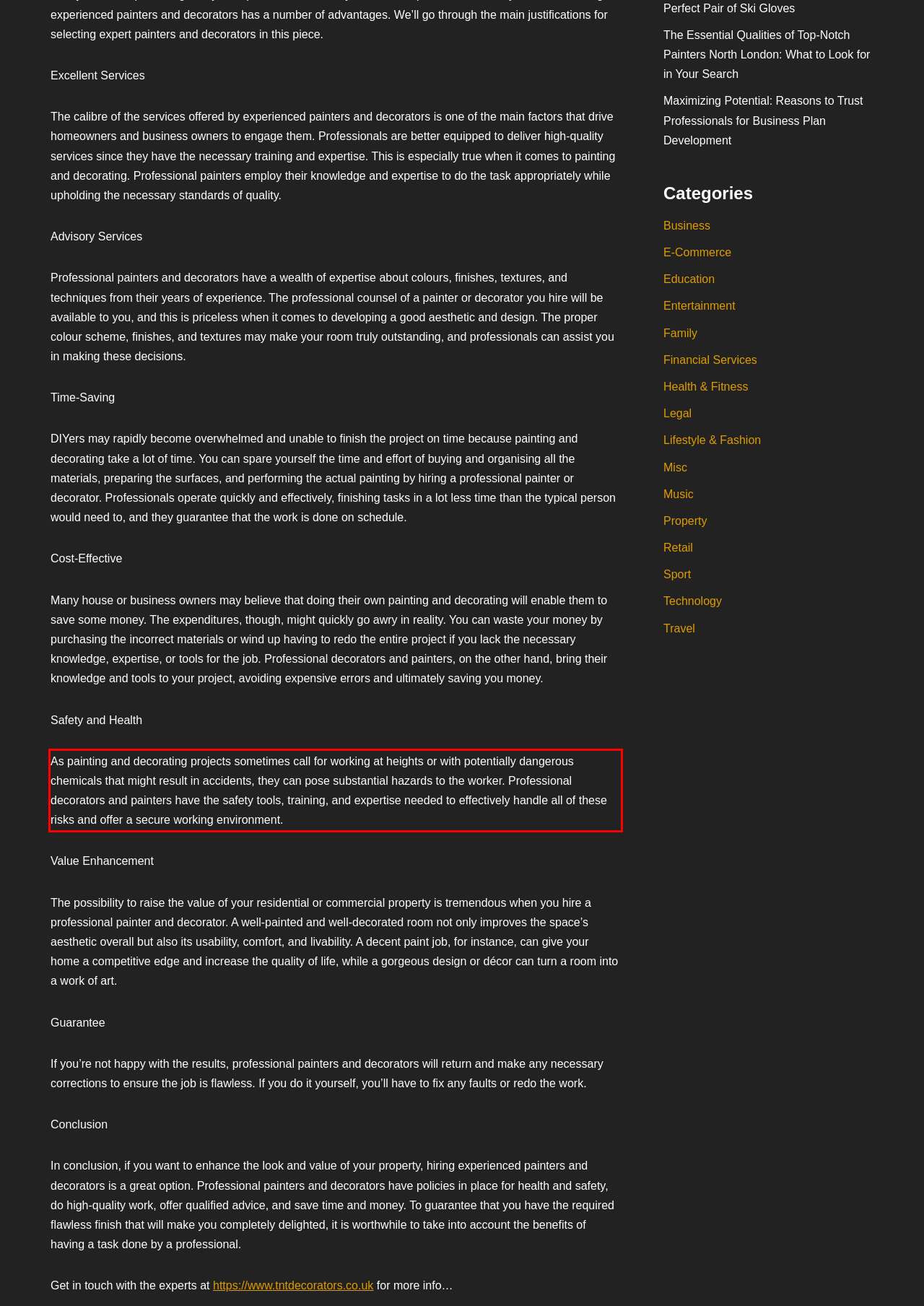Using the provided screenshot of a webpage, recognize the text inside the red rectangle bounding box by performing OCR.

As painting and decorating projects sometimes call for working at heights or with potentially dangerous chemicals that might result in accidents, they can pose substantial hazards to the worker. Professional decorators and painters have the safety tools, training, and expertise needed to effectively handle all of these risks and offer a secure working environment.